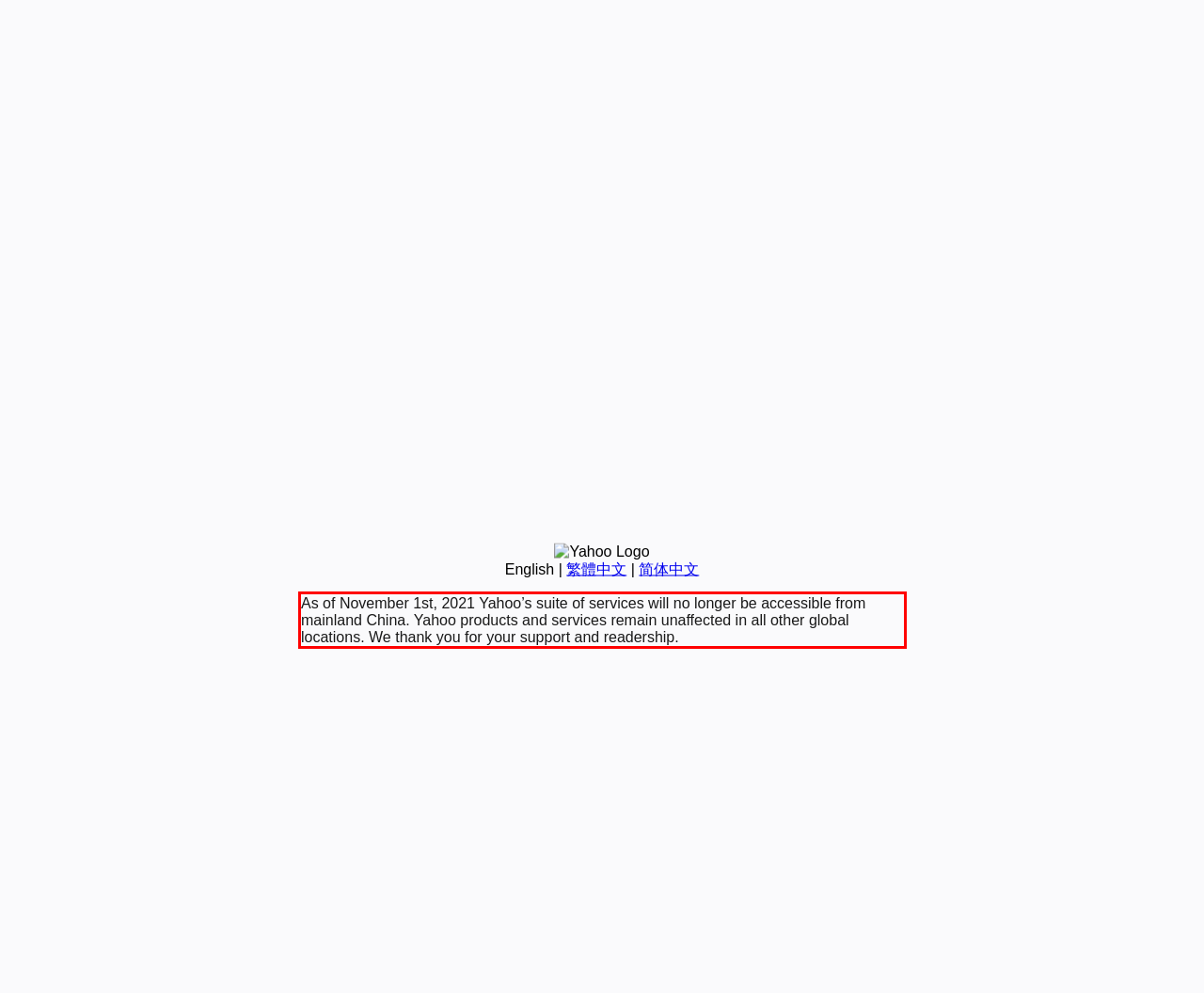Examine the webpage screenshot and use OCR to obtain the text inside the red bounding box.

As of November 1st, 2021 Yahoo’s suite of services will no longer be accessible from mainland China. Yahoo products and services remain unaffected in all other global locations. We thank you for your support and readership.